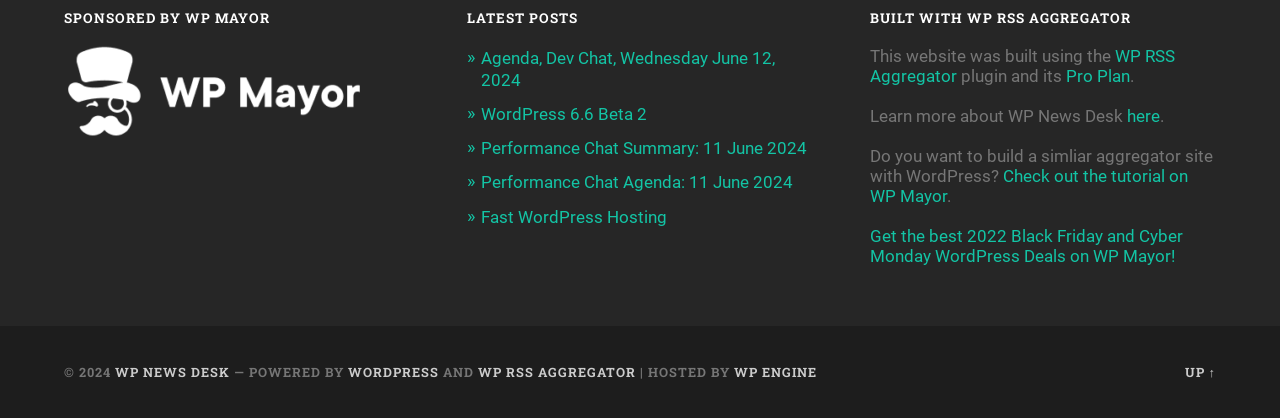Determine the bounding box for the UI element that matches this description: "WP News Desk".

[0.09, 0.87, 0.18, 0.908]